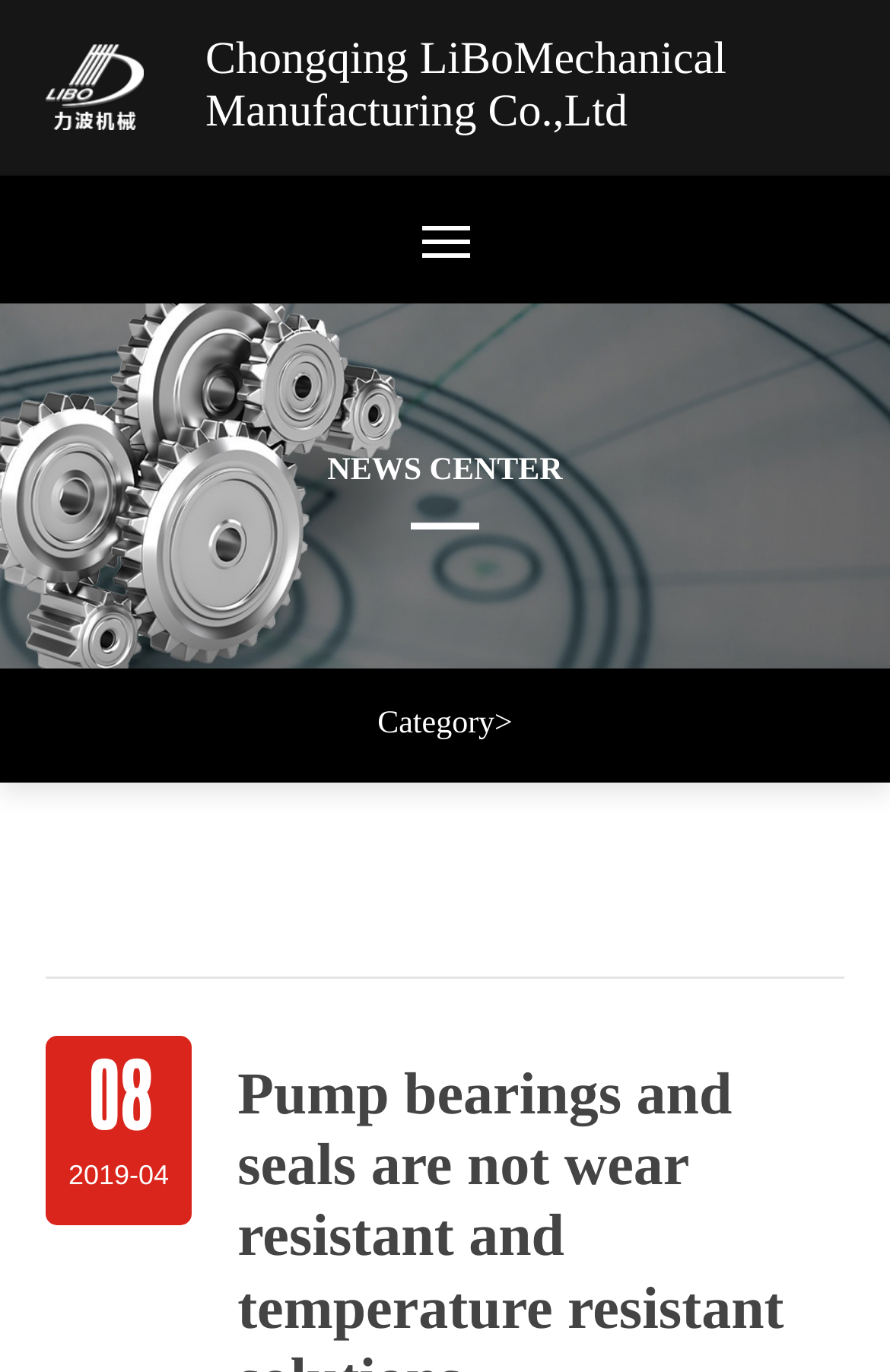Determine the heading of the webpage and extract its text content.

Pump bearings and seals are not wear resistant and temperature resistant solutions